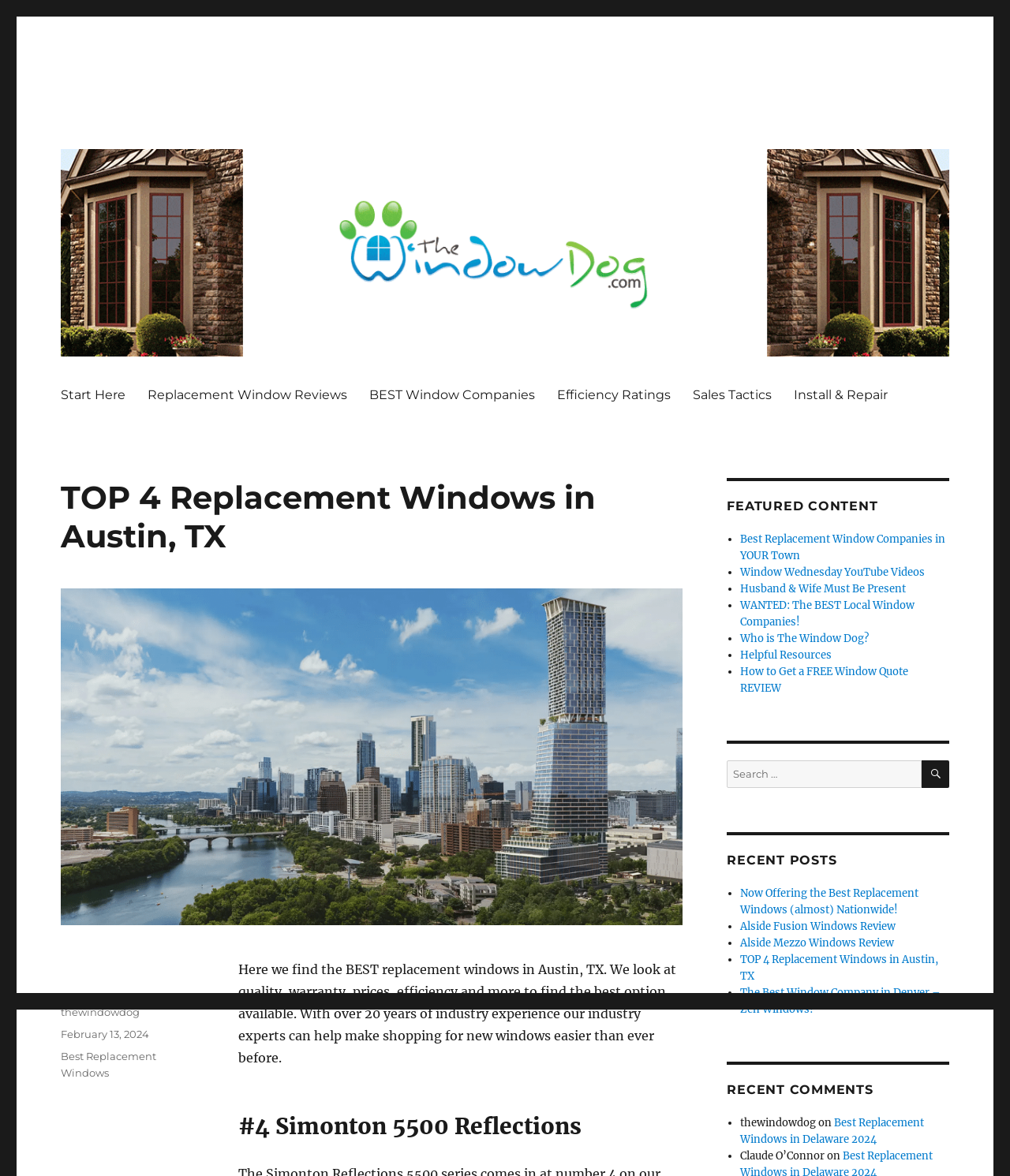Determine the bounding box coordinates for the area that should be clicked to carry out the following instruction: "Search for something".

[0.72, 0.646, 0.94, 0.67]